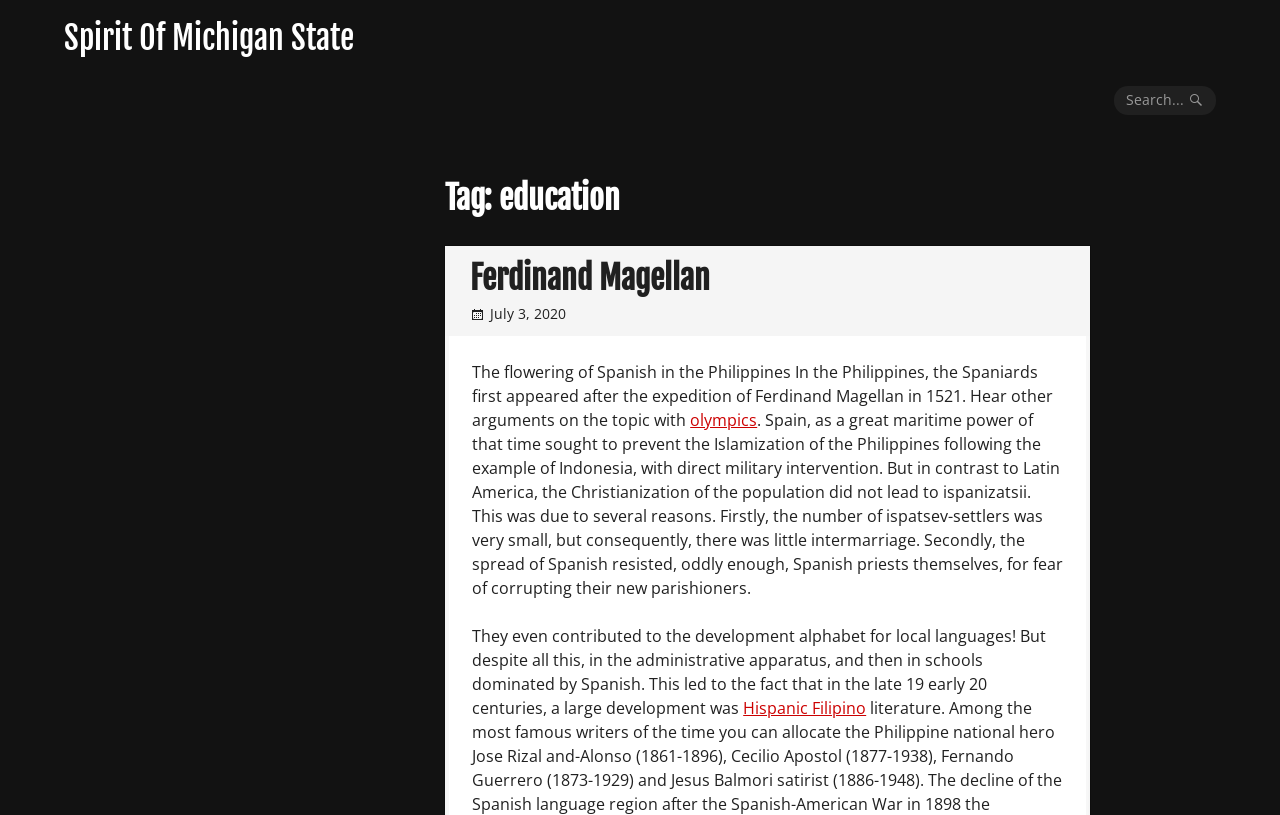Use a single word or phrase to answer the following:
Who led the expedition in 1521?

Ferdinand Magellan